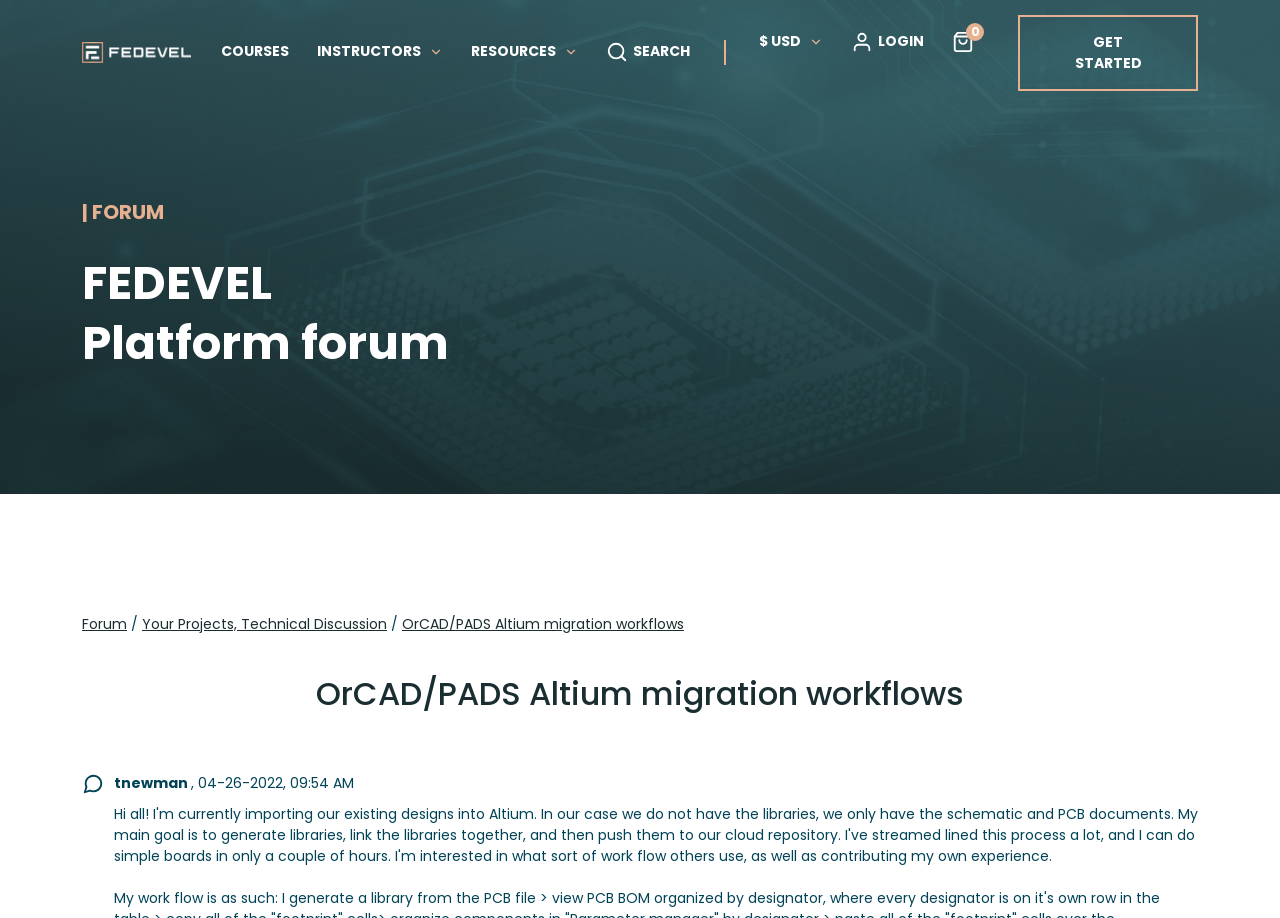Could you provide the bounding box coordinates for the portion of the screen to click to complete this instruction: "Search for something"?

[0.473, 0.045, 0.539, 0.069]